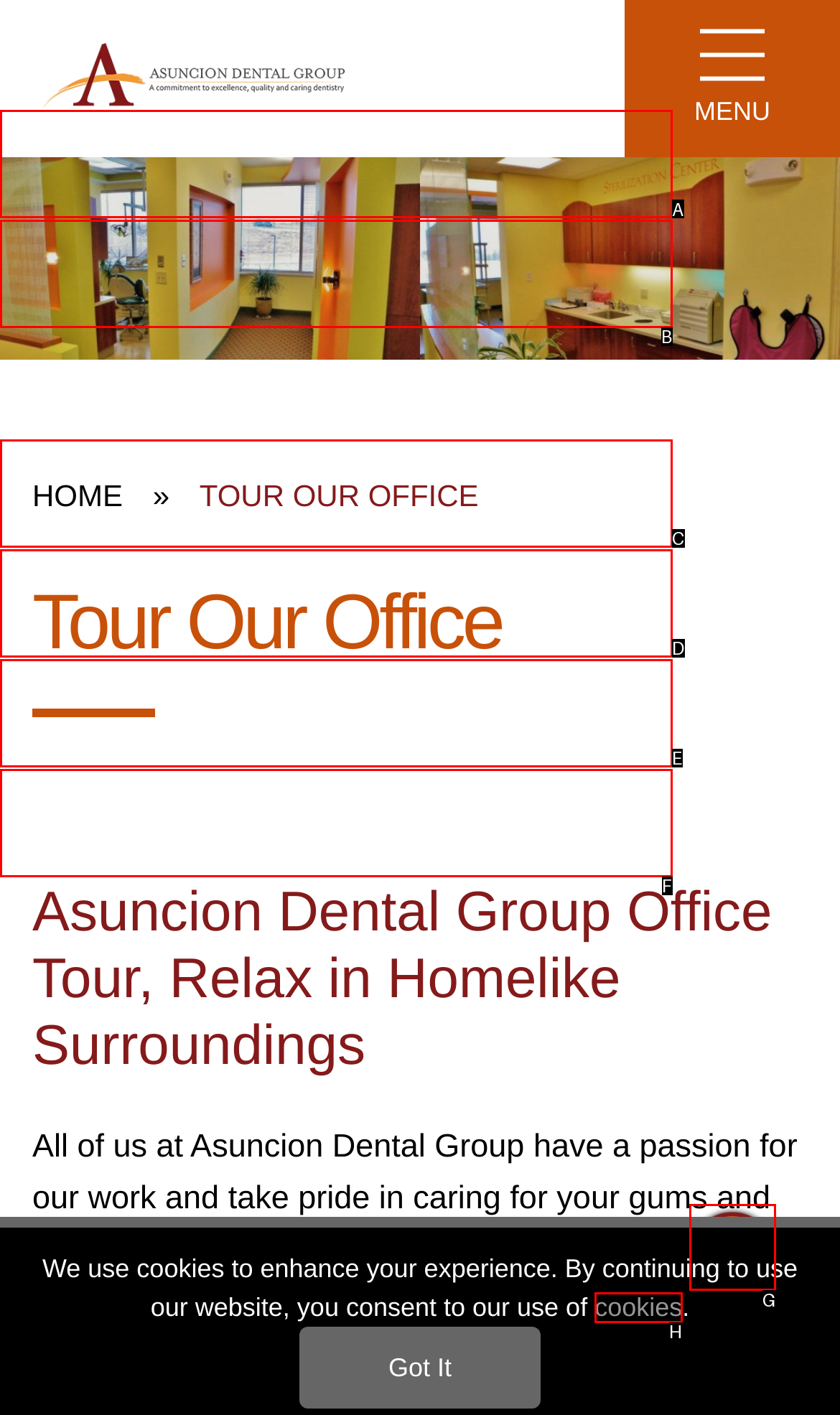From the given options, choose the one to complete the task: Click the 'Meet Our Doctor' link
Indicate the letter of the correct option.

A